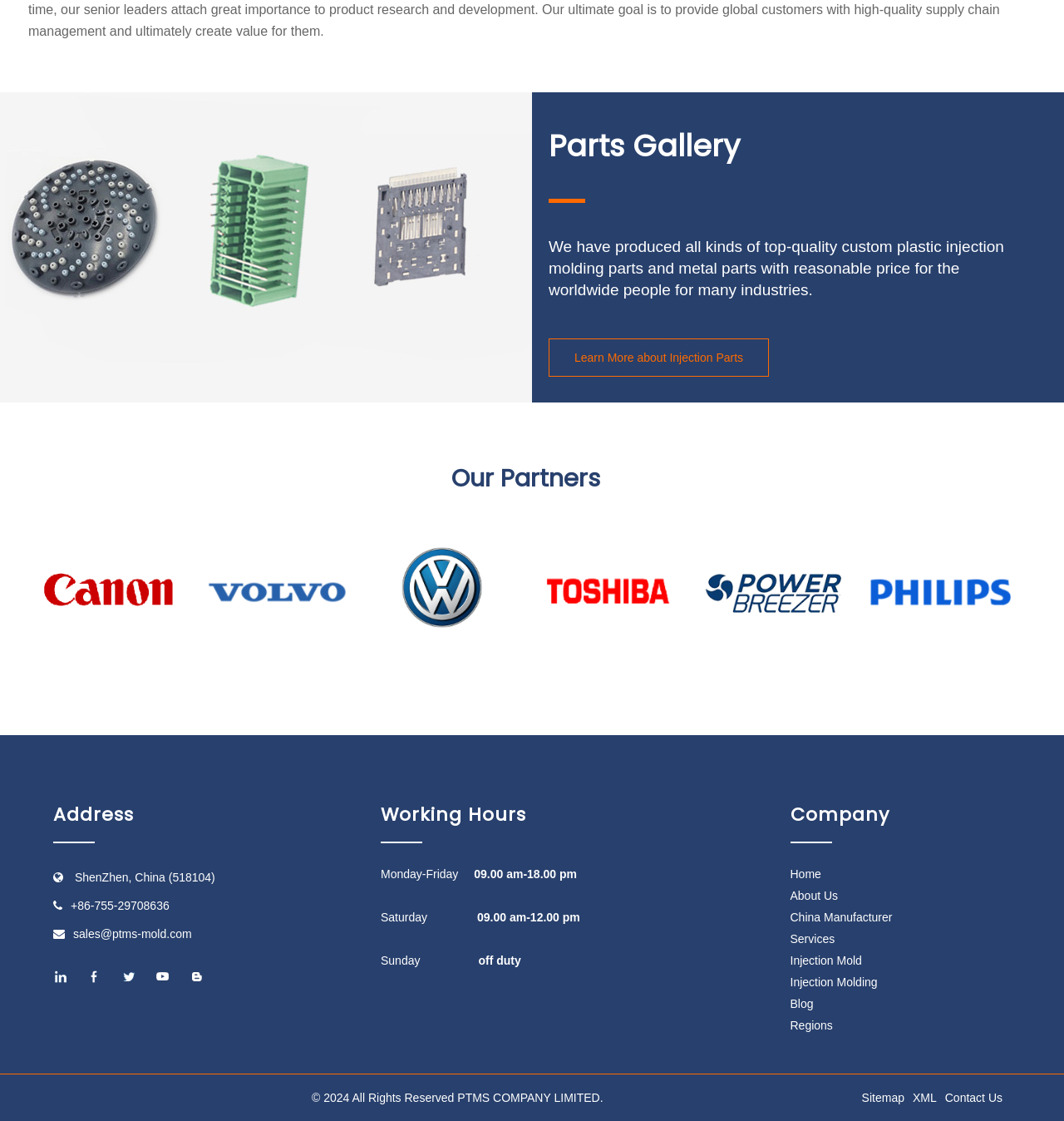Select the bounding box coordinates of the element I need to click to carry out the following instruction: "Click on the 'About Us' link".

None